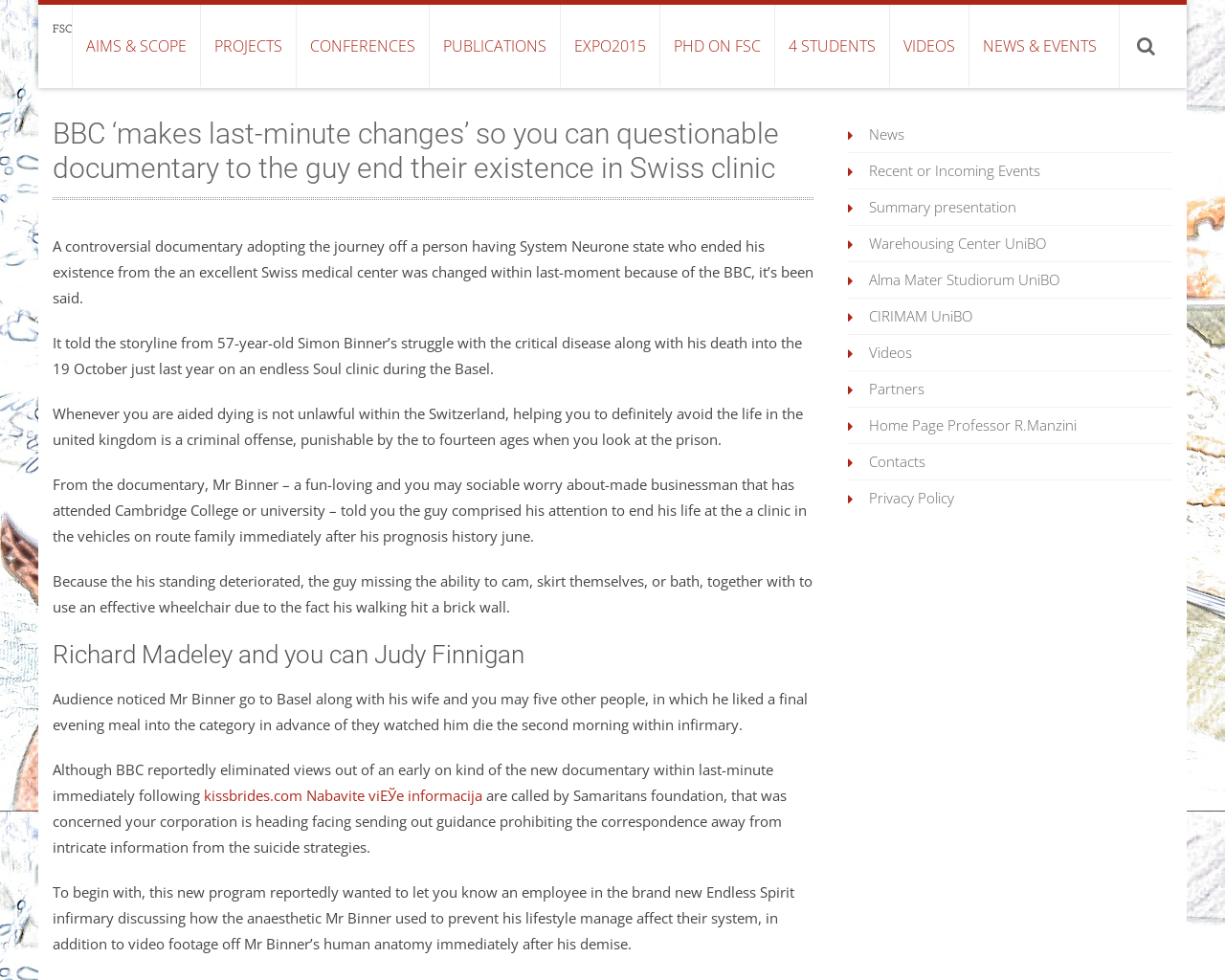Please reply to the following question using a single word or phrase: 
How many links are there in the top navigation bar?

8